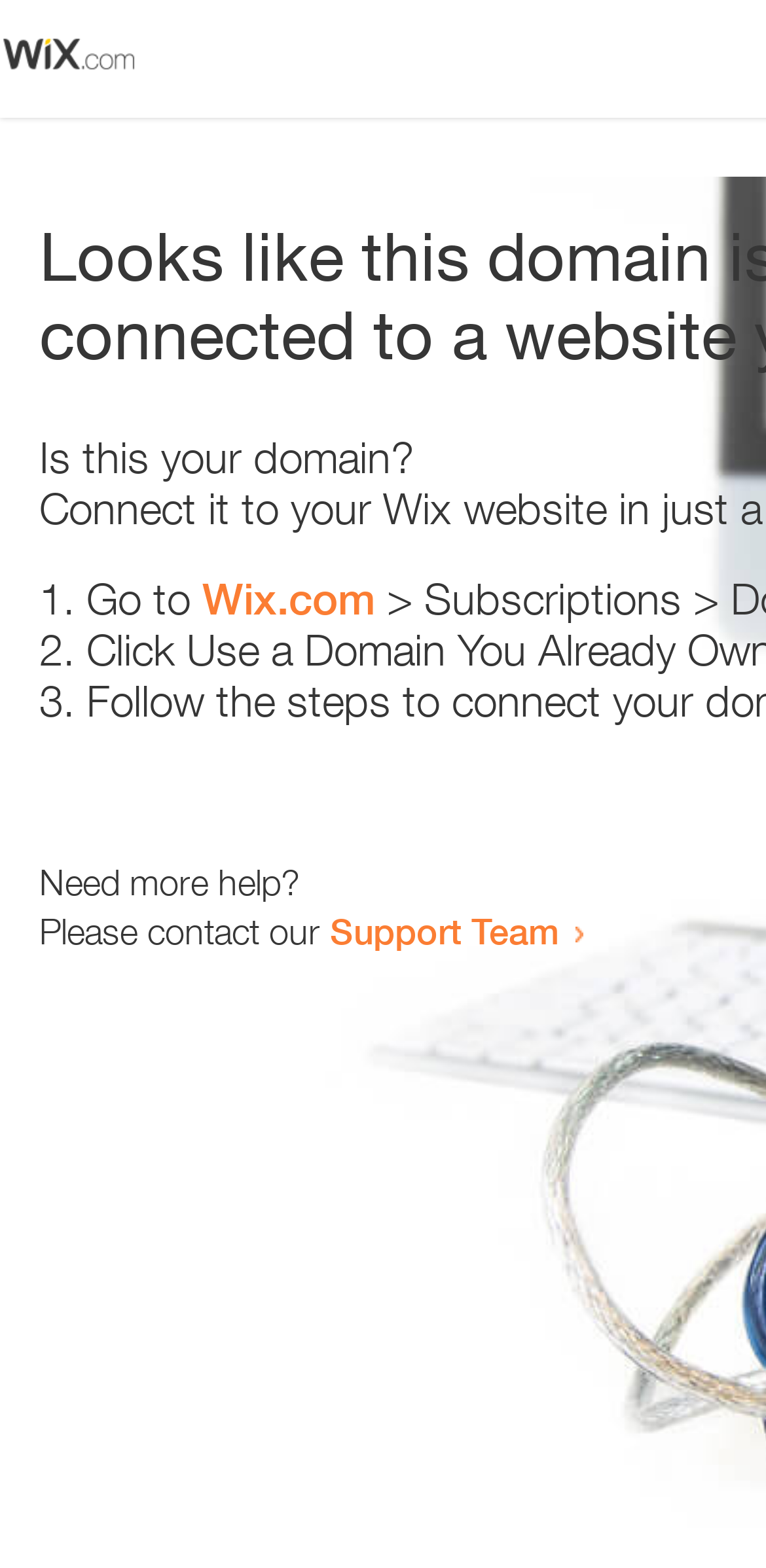Articulate a detailed summary of the webpage's content and design.

The webpage appears to be an error page, with a small image at the top left corner. Below the image, there is a heading that reads "Is this your domain?" centered on the page. 

Underneath the heading, there is a numbered list with three items. The first item starts with "1." and is followed by the text "Go to" and a link to "Wix.com". The second item starts with "2." and the third item starts with "3.", but their contents are not specified. 

Further down the page, there is a section that asks "Need more help?" and provides a contact option, stating "Please contact our Support Team" with a link to the Support Team.